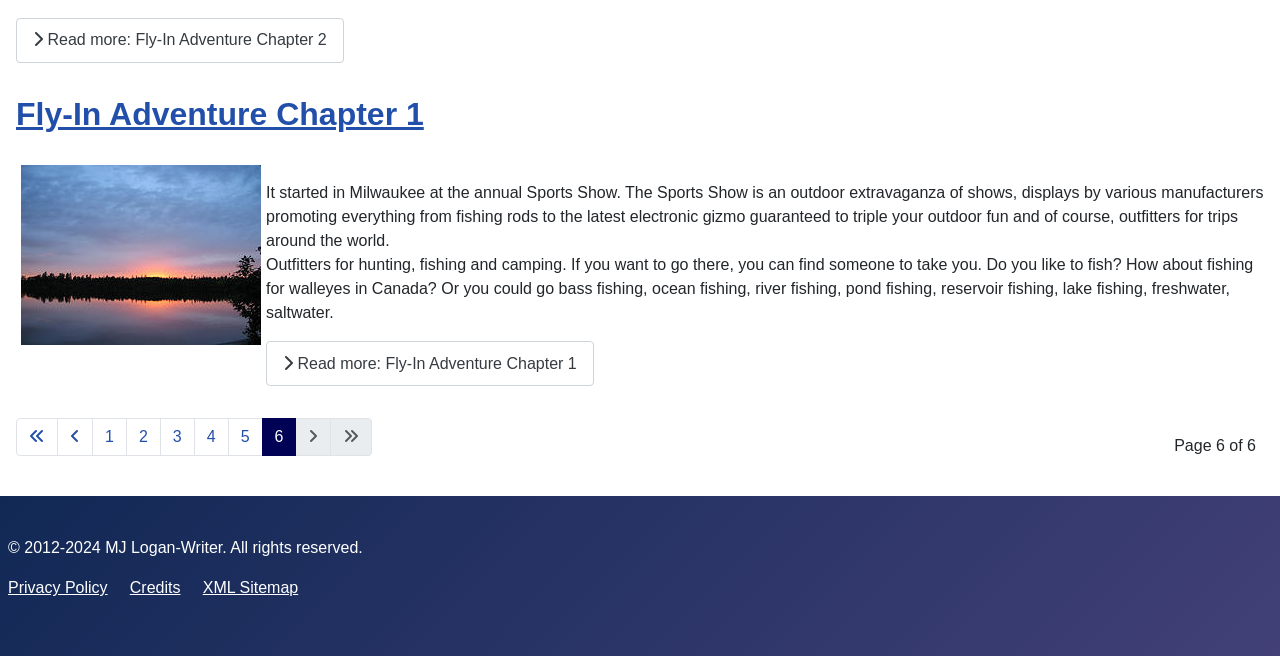Using the element description provided, determine the bounding box coordinates in the format (top-left x, top-left y, bottom-right x, bottom-right y). Ensure that all values are floating point numbers between 0 and 1. Element description: XML Sitemap

[0.158, 0.883, 0.233, 0.909]